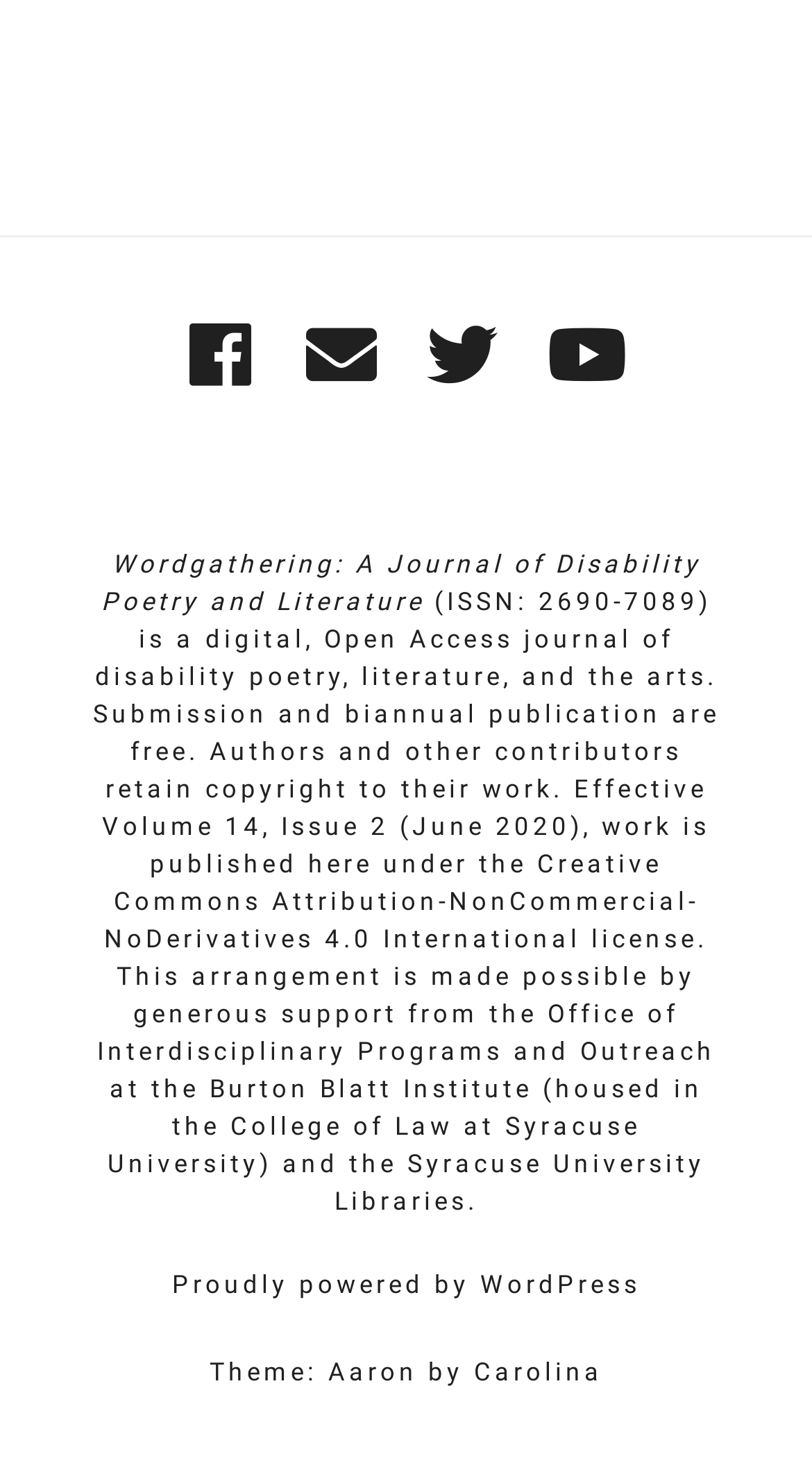What license is used for publishing work?
By examining the image, provide a one-word or phrase answer.

Creative Commons Attribution-NonCommercial-NoDerivatives 4.0 International